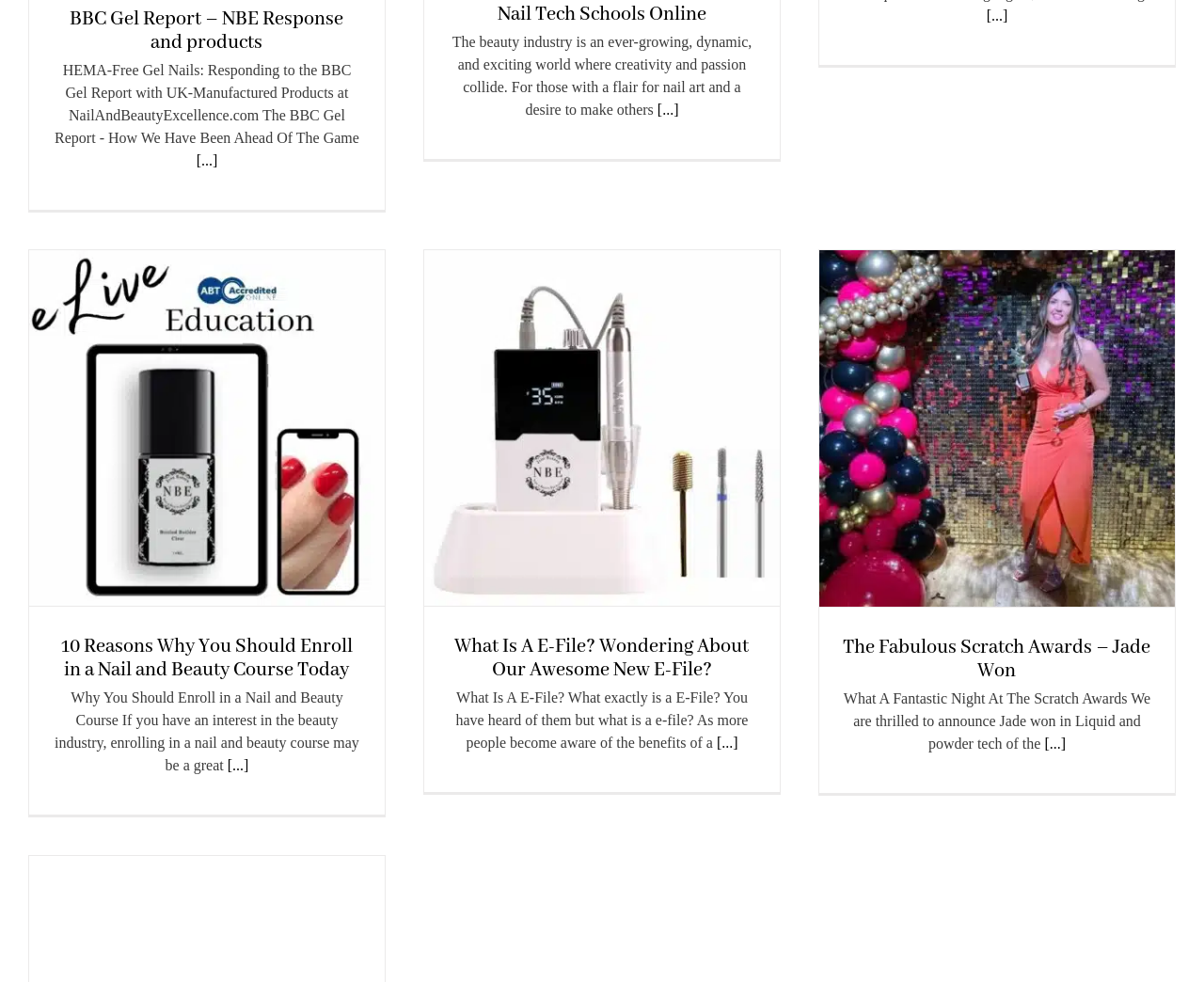What is the main topic of the webpage?
Look at the image and provide a short answer using one word or a phrase.

Nail and beauty